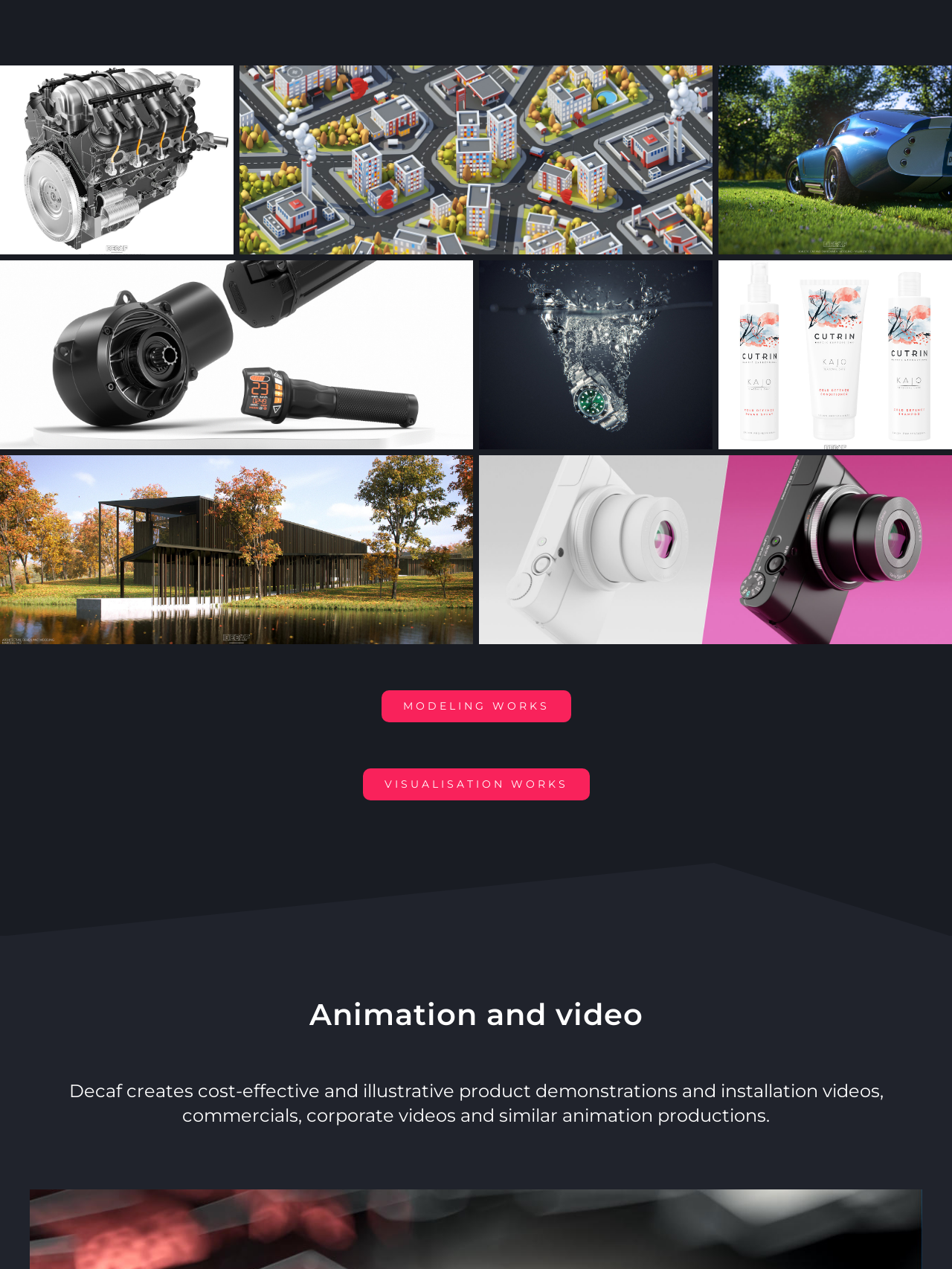What is the topic of the heading?
Using the information from the image, answer the question thoroughly.

The heading element with the text 'Animation and video' is located at coordinates [0.031, 0.785, 0.969, 0.813], indicating it is a heading on the webpage.